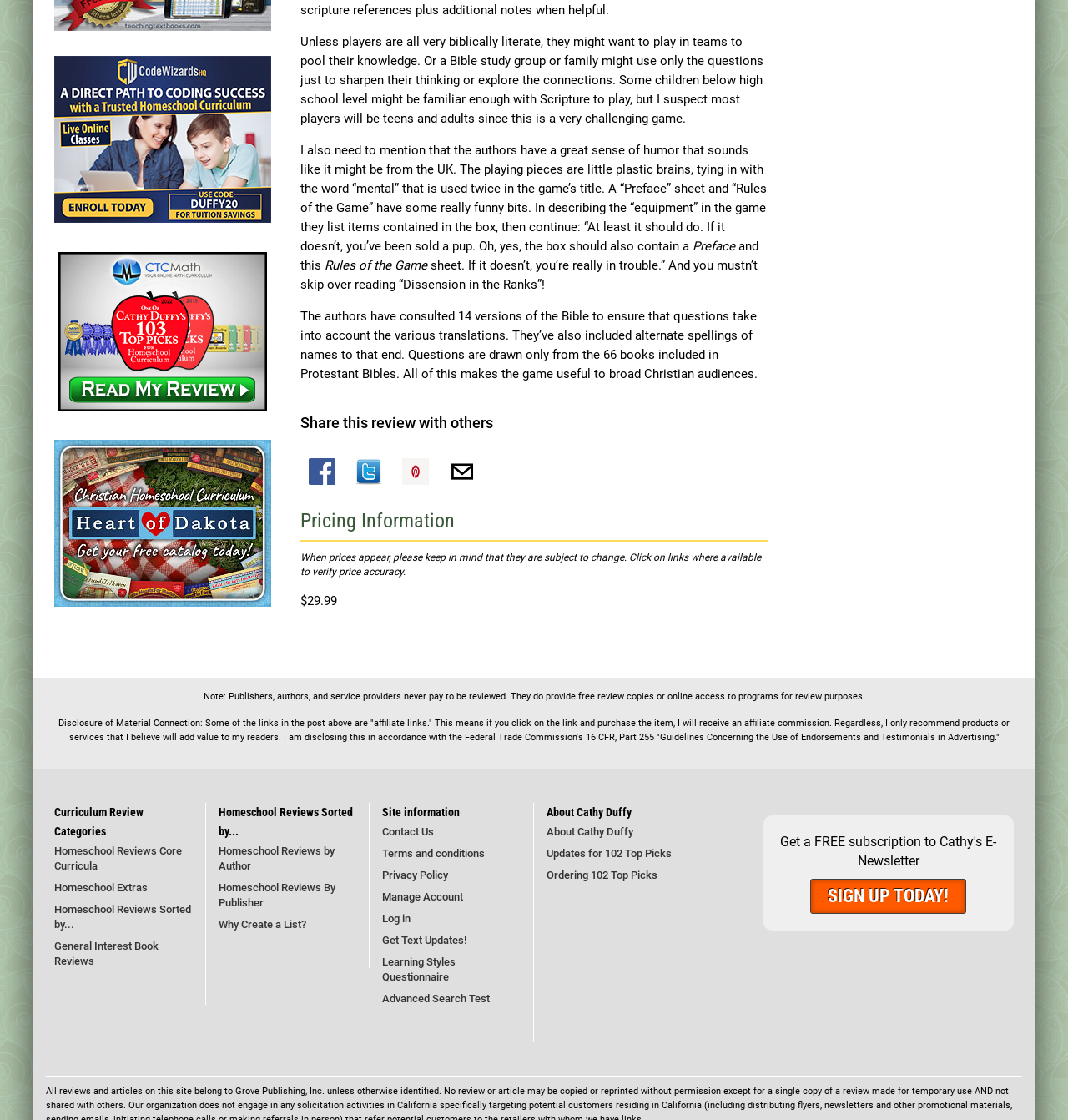How many versions of the Bible were consulted by the authors?
Craft a detailed and extensive response to the question.

The authors of the game consulted 14 versions of the Bible to ensure that questions take into account the various translations, as mentioned in the second paragraph of the webpage.